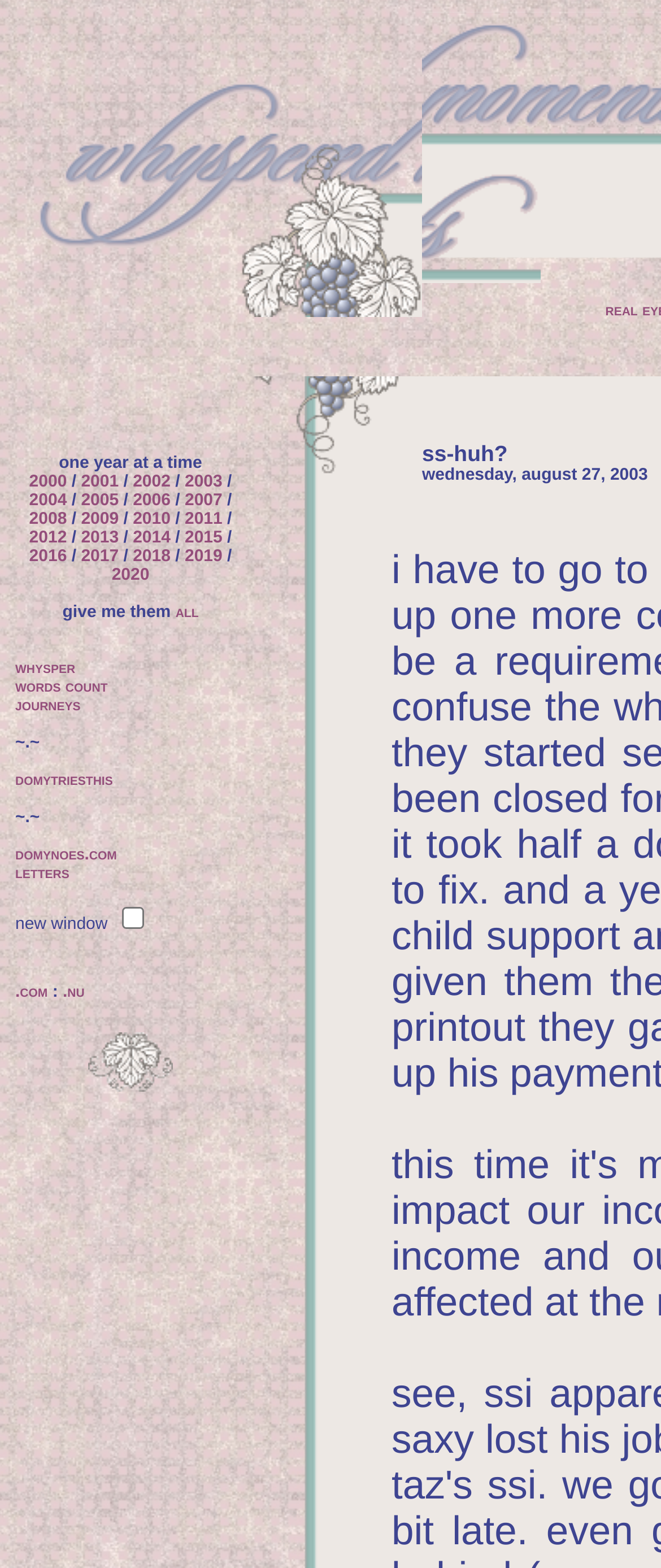Determine the bounding box coordinates for the region that must be clicked to execute the following instruction: "click the link 2003".

[0.279, 0.302, 0.336, 0.314]